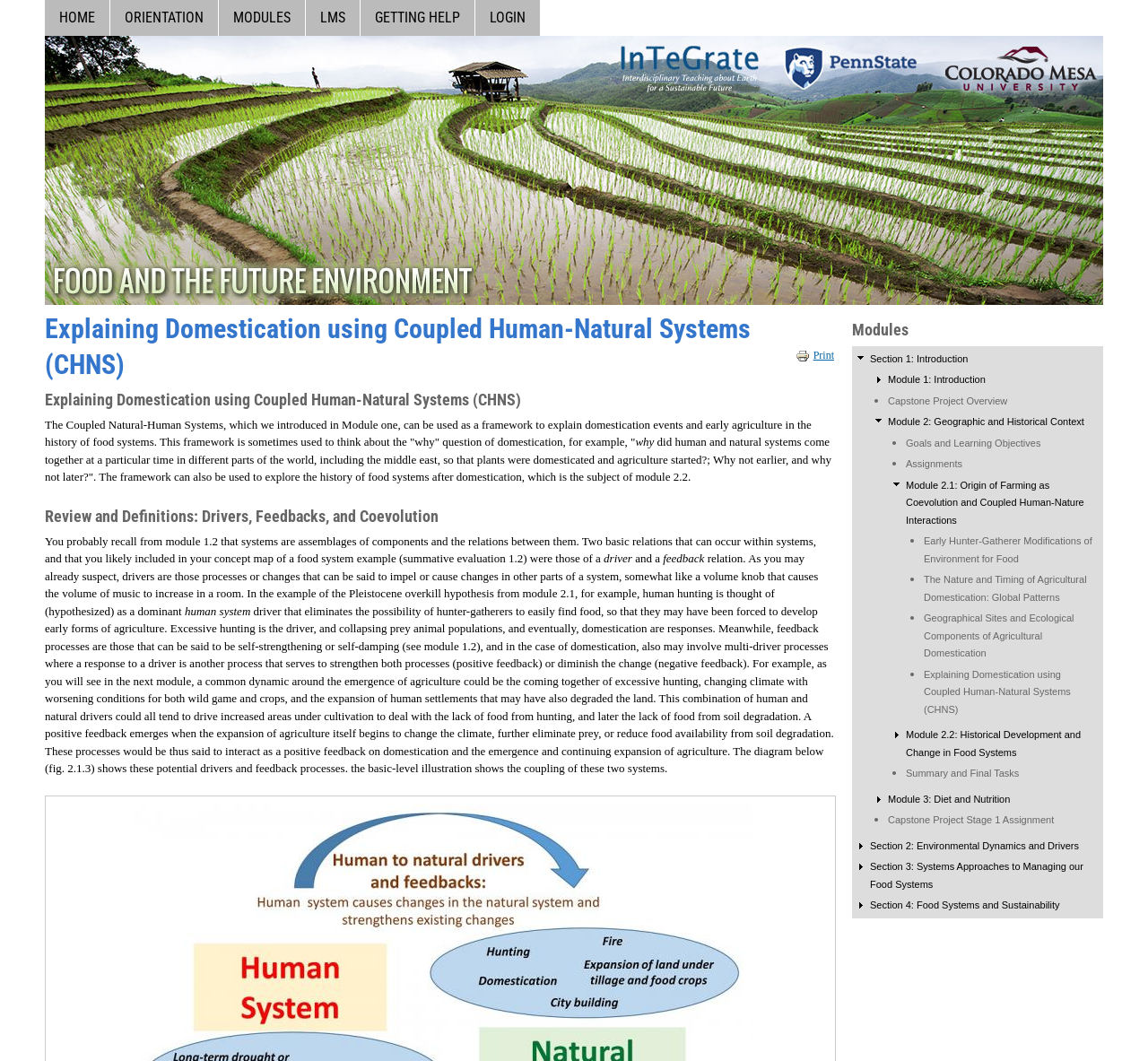What is the focus of Module 2.1?
Refer to the image and respond with a one-word or short-phrase answer.

Origin of Farming